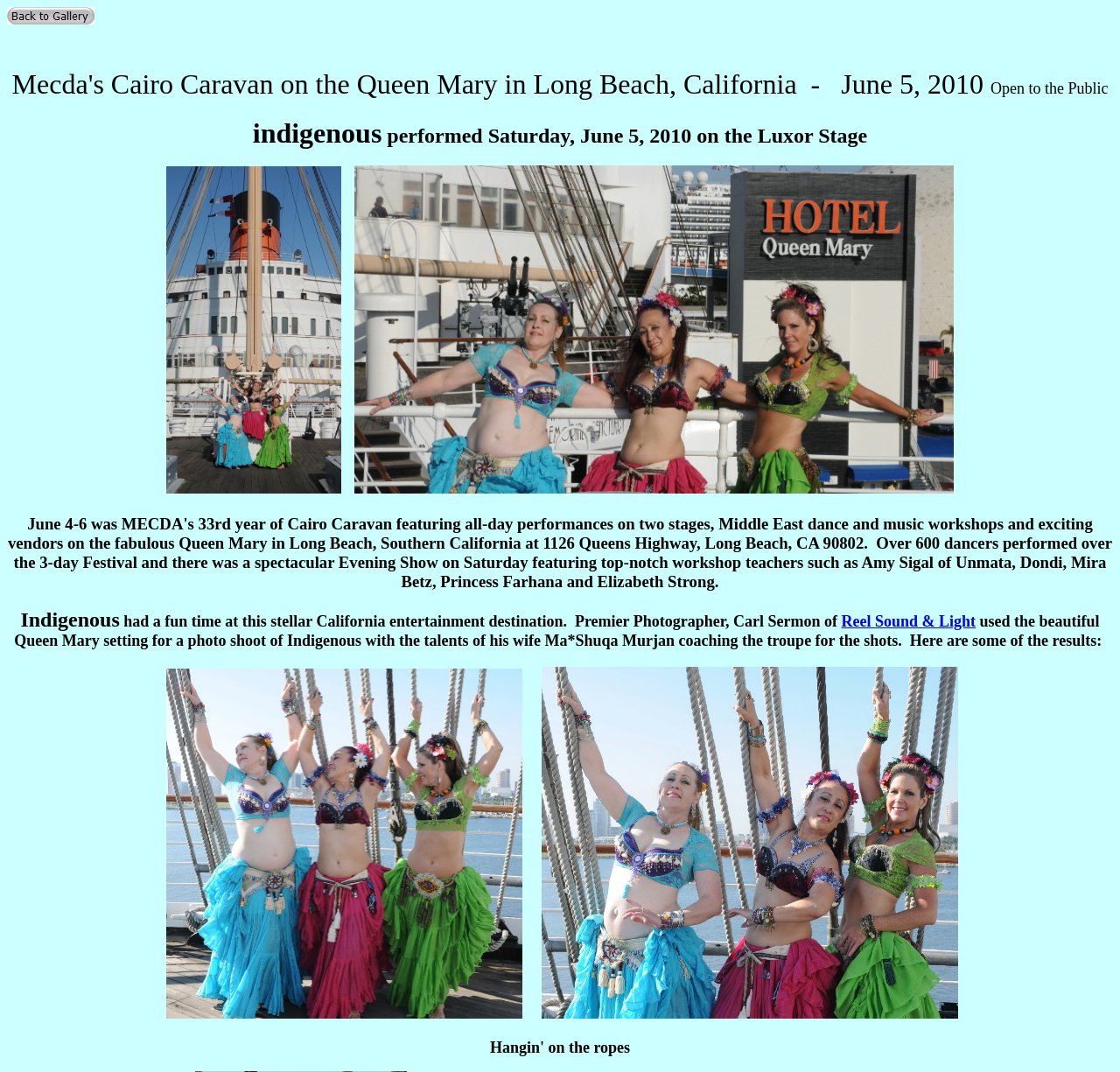Find the bounding box coordinates for the HTML element specified by: "Reel Sound & Light".

[0.751, 0.571, 0.871, 0.588]